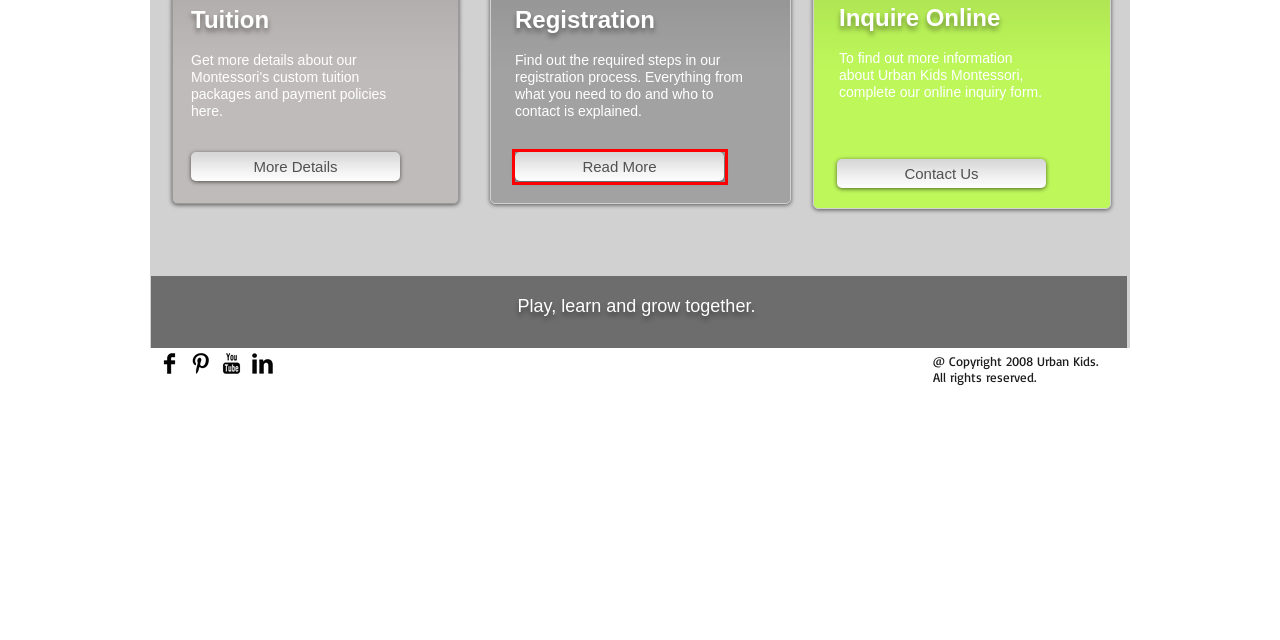You have a screenshot showing a webpage with a red bounding box around a UI element. Choose the webpage description that best matches the new page after clicking the highlighted element. Here are the options:
A. Our Teachers | urban-kids
B. Urban Kids Montessori
C. Tuition | urban-kids
D. About Us | urban-kids
E. Parents | urban-kids
F. Inquiry form | urban-kids
G. Registration | urban-kids
H. Programs | urban-kids

G